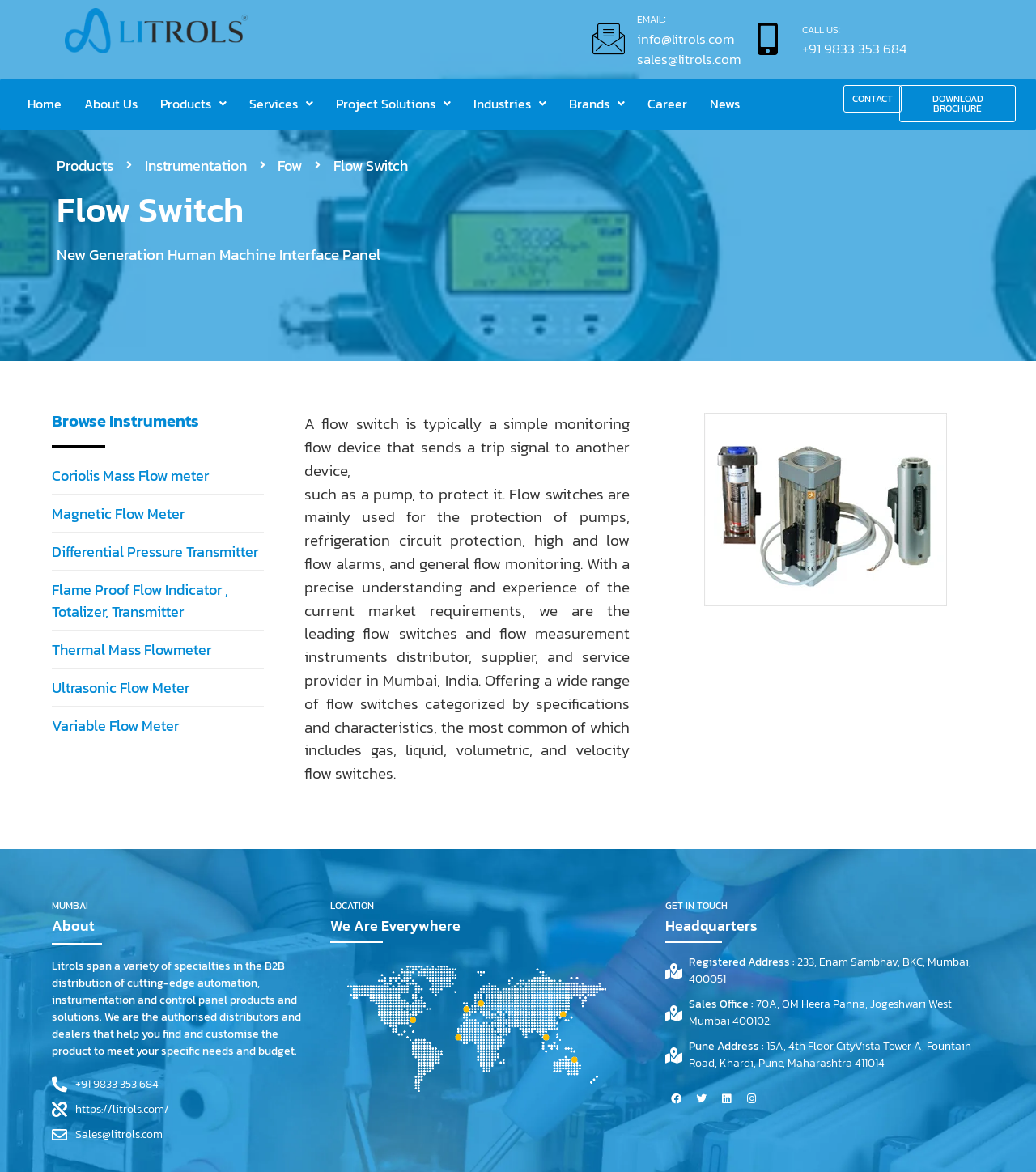Determine the bounding box coordinates of the clickable element necessary to fulfill the instruction: "Click the Home link". Provide the coordinates as four float numbers within the 0 to 1 range, i.e., [left, top, right, bottom].

[0.016, 0.083, 0.07, 0.094]